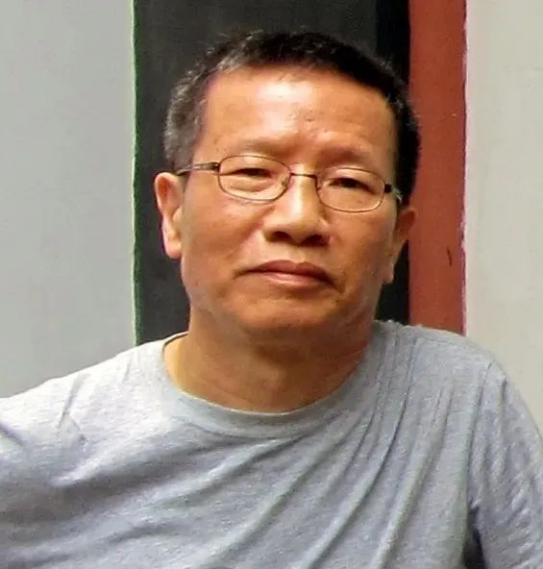What is the man's profession?
Provide a fully detailed and comprehensive answer to the question.

The caption identifies the man as 'Professor Zhou Yan', which suggests that he is an academic or a professor, implying his profession.